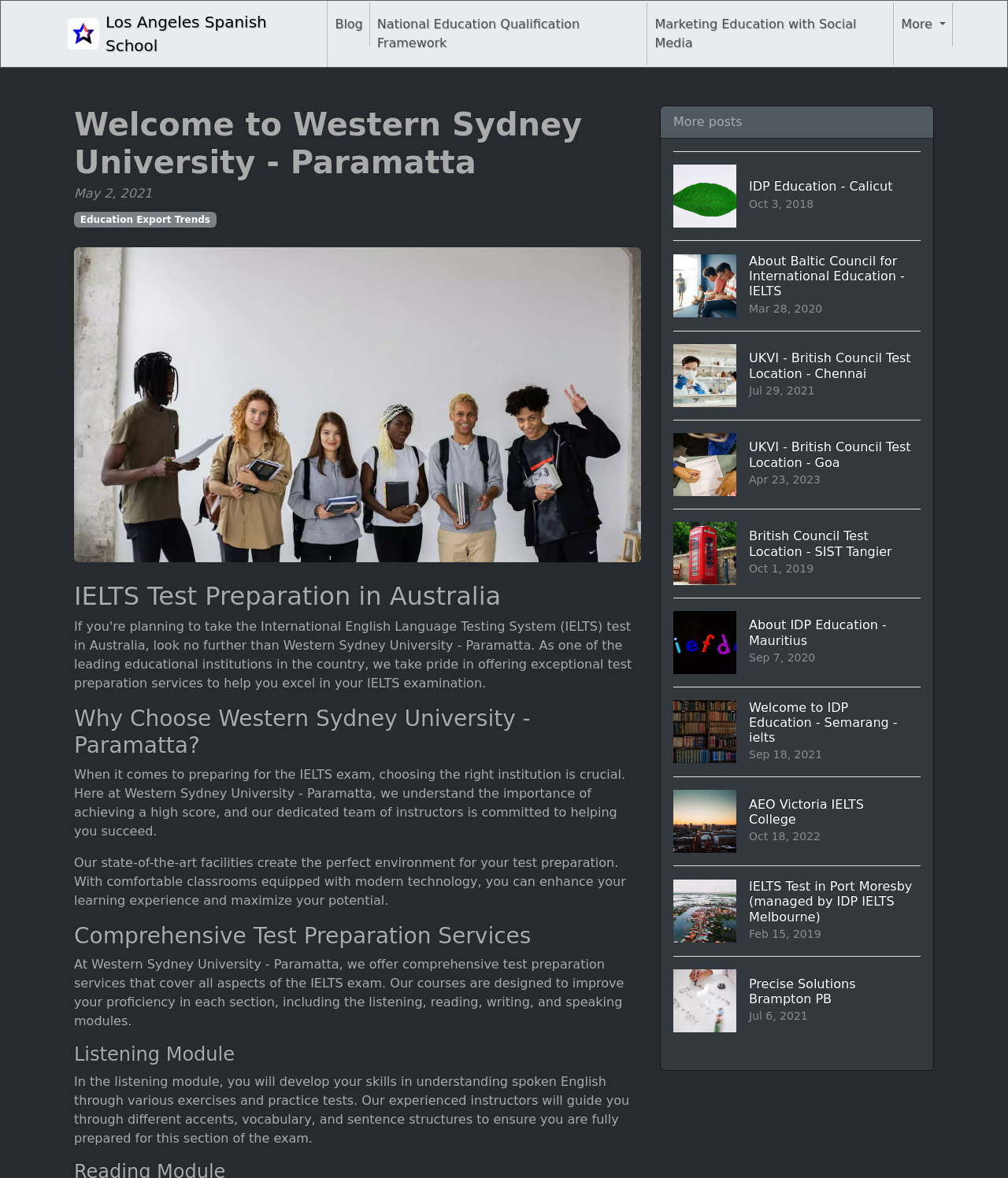Generate a comprehensive description of the webpage.

The webpage is about Western Sydney University - Paramatta, specifically its IELTS test preparation services. At the top, there is a logo of Los Angeles Spanish School, followed by a navigation menu with links to "Blog", "National Education Qualification Framework", "Marketing Education with Social Media", and a "More" button that expands to reveal more links.

Below the navigation menu, there is a header section with a welcome message, a date "May 2, 2021", and a link to "Education Export Trends". Next to the header section, there is a figure with an image.

The main content of the webpage is divided into sections. The first section is about IELTS test preparation in Australia, with a heading and a paragraph of text explaining the importance of choosing the right institution for IELTS preparation. The second section describes the comprehensive test preparation services offered by Western Sydney University - Paramatta, with a heading and a paragraph of text outlining the services.

The third section is about the listening module of the IELTS exam, with a heading and a paragraph of text explaining how the university's instructors will guide students through different accents, vocabulary, and sentence structures to prepare them for this section of the exam.

On the right side of the webpage, there is a section with multiple links to blog posts, each with an image, a heading, and a date. These links appear to be related to IELTS test preparation and education.